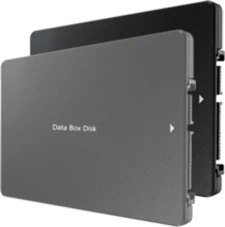How can users manage data transfer with Azure Data Box Disks?
Examine the webpage screenshot and provide an in-depth answer to the question.

As stated in the caption, users can easily manage data transfer by connecting the disks via USB or SATA and then using either drag-and-drop methods or Robocopy commands to transfer data, making the process simple and efficient.